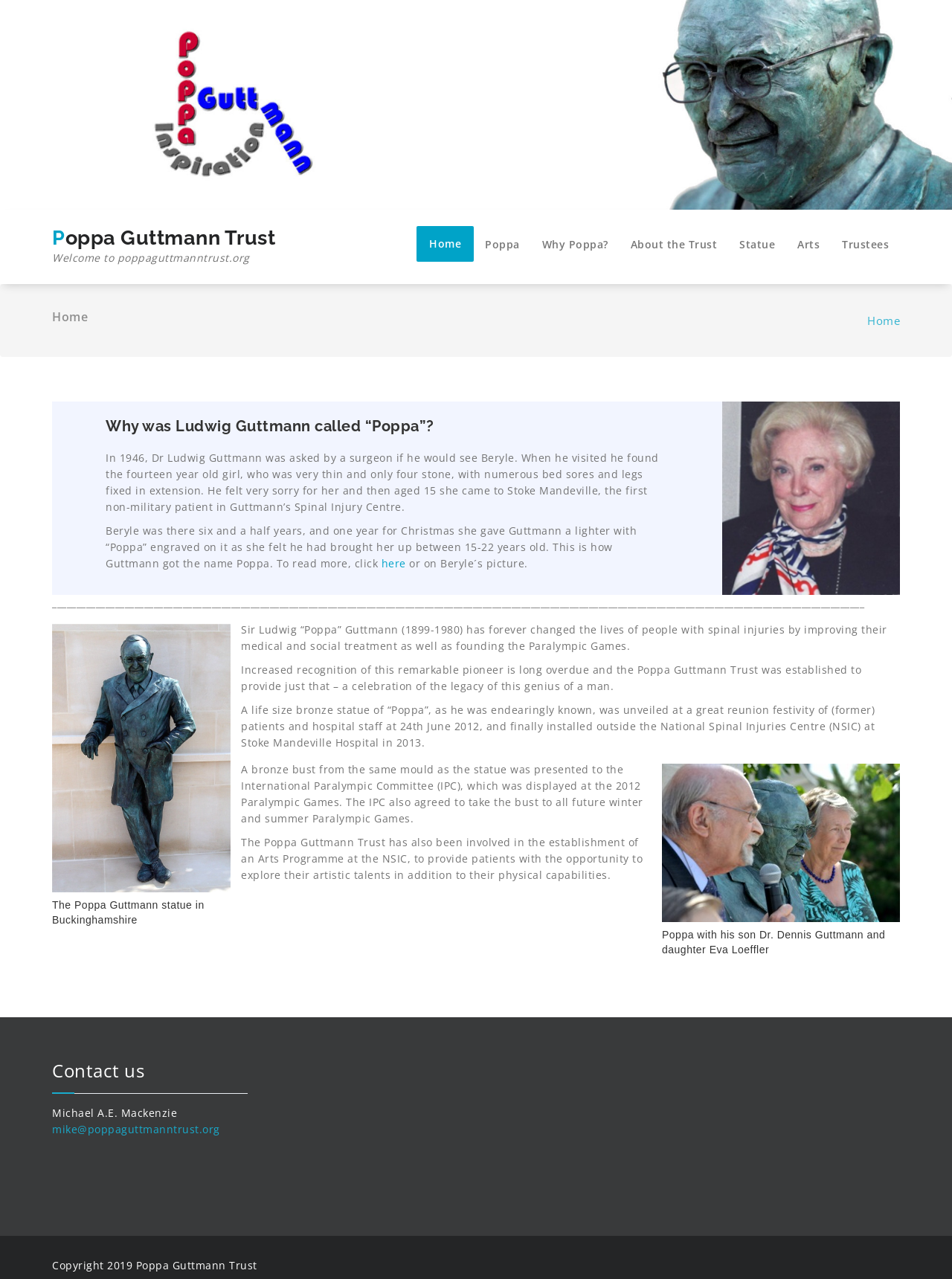Using the description: "Poppa", identify the bounding box of the corresponding UI element in the screenshot.

[0.498, 0.177, 0.557, 0.206]